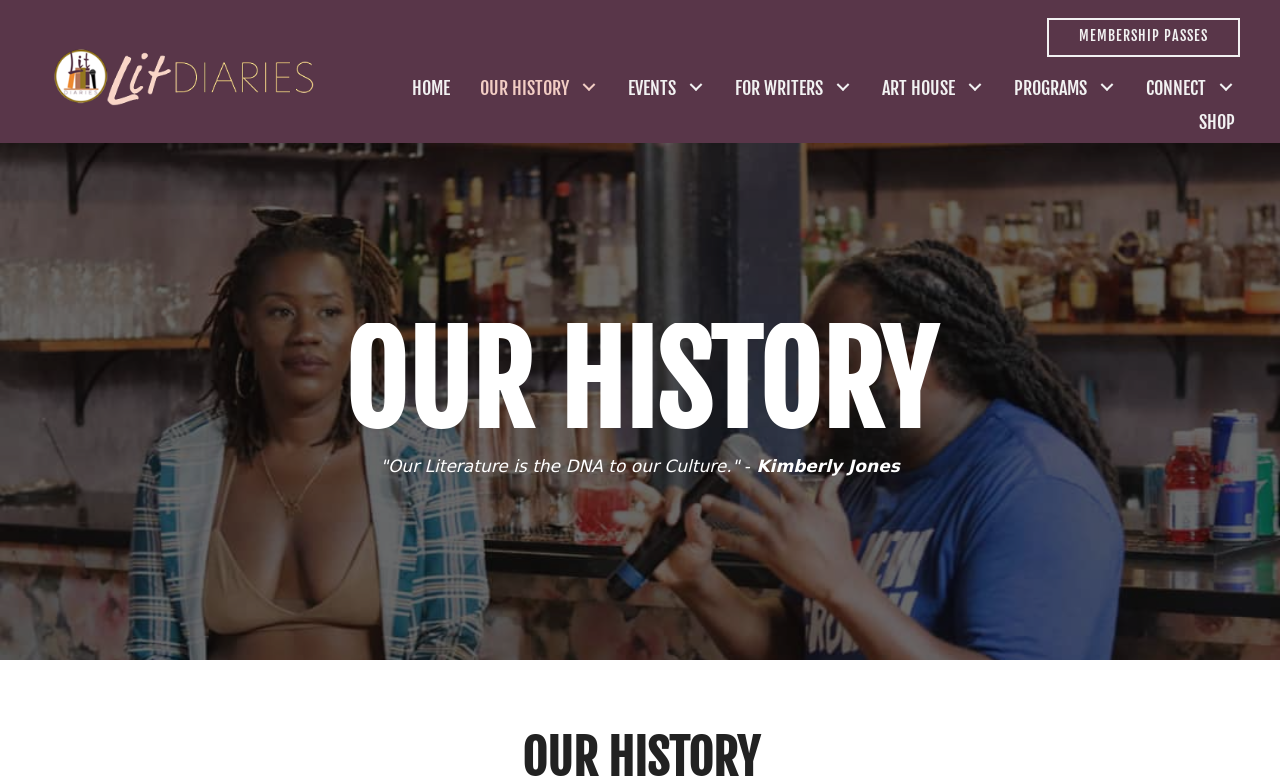Describe all visible elements and their arrangement on the webpage.

The webpage is about Lit Diaries History. At the top, there is a header image with the title "Lit Diaries" and a button for "Membership Passes" on the right side. Below the header, there is a main navigation menu with seven links: "HOME", "OUR HISTORY", "EVENTS", "FOR WRITERS", "ART HOUSE", "PROGRAMS", and "CONNECT". Each of these links has a corresponding submenu button next to it.

On the left side of the page, there is a large heading "OUR HISTORY" in bold font. Below the heading, there is a quote "Our Literature is the DNA to our Culture" attributed to Kimberly Jones. The quote is divided into three parts, with the author's name on the right side.

The overall structure of the page is divided into two main sections: the top navigation area and the main content area below. The navigation menu takes up most of the top section, with the header image and membership passes button on either side. The main content area is focused on the "OUR HISTORY" section, with the quote and attribution taking center stage.